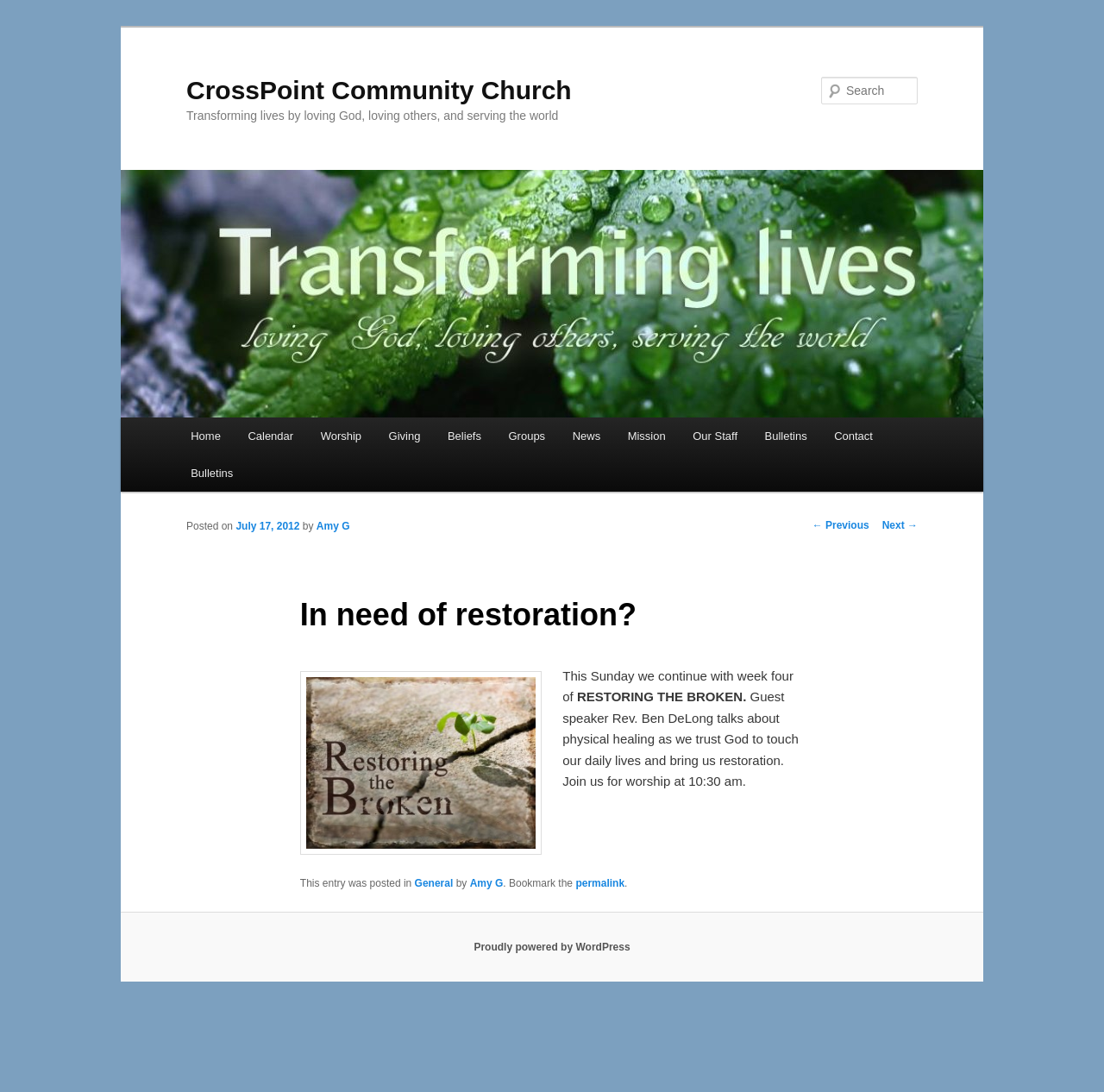Please specify the bounding box coordinates of the element that should be clicked to execute the given instruction: 'Go to the home page'. Ensure the coordinates are four float numbers between 0 and 1, expressed as [left, top, right, bottom].

[0.16, 0.382, 0.212, 0.416]